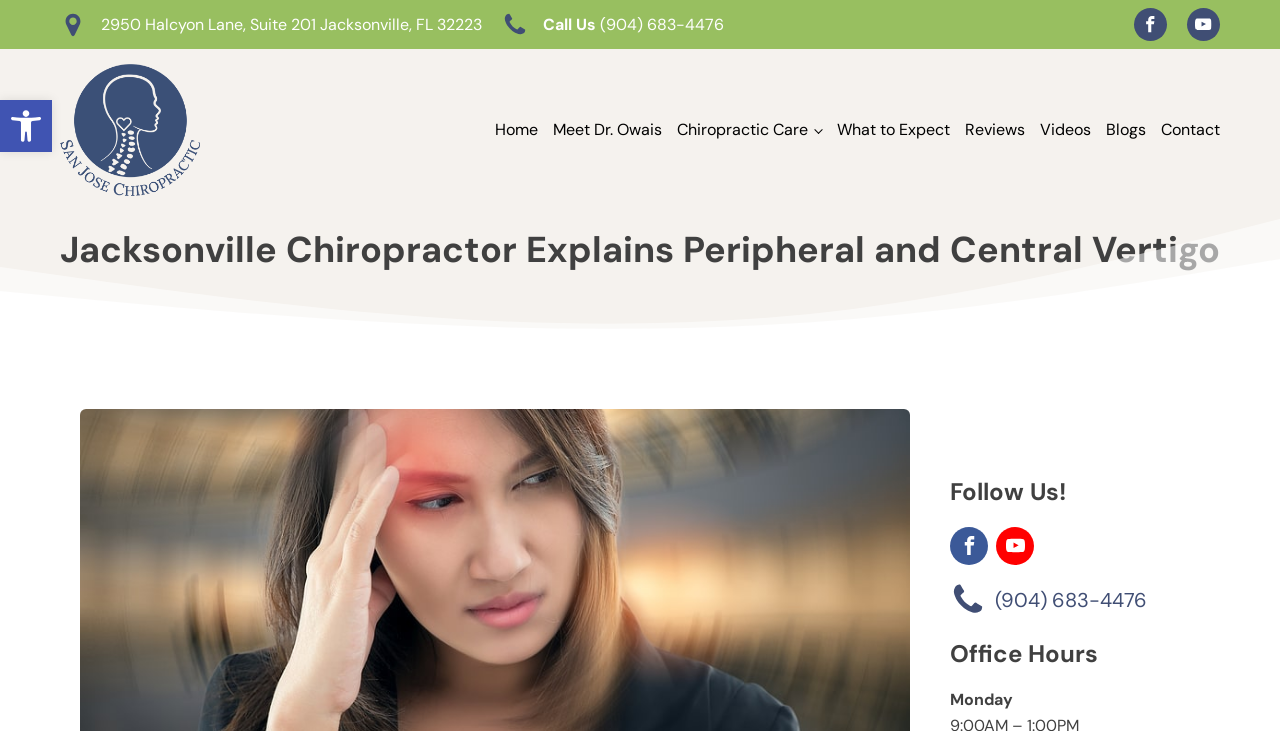What is the day of the week listed in the office hours?
Using the details from the image, give an elaborate explanation to answer the question.

I found the day of the week by looking at the StaticText element with the text 'Monday' which is located in the office hours section, indicating it's one of the days the office is open.